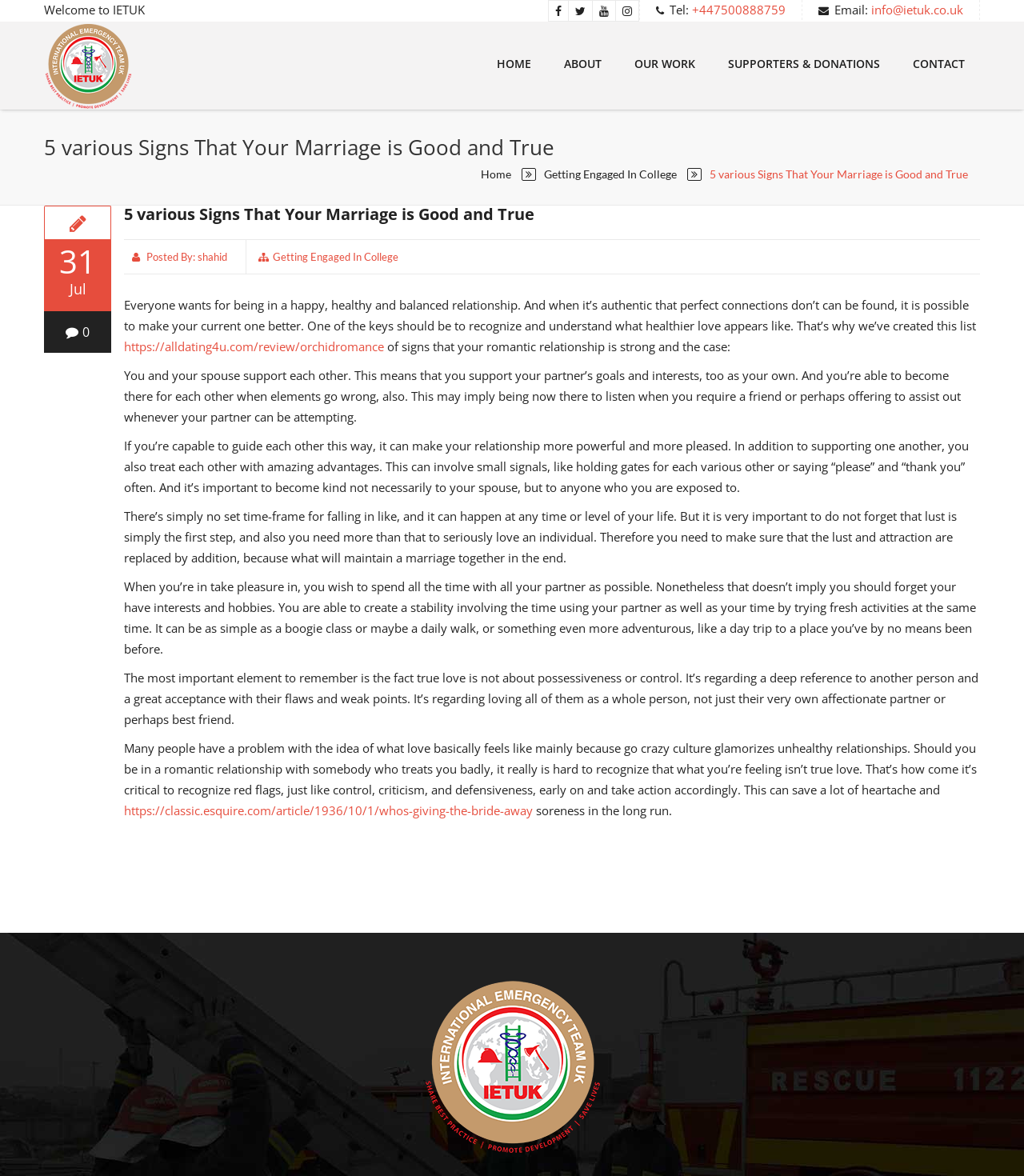How many paragraphs are there in the article?
Using the image, provide a concise answer in one word or a short phrase.

5